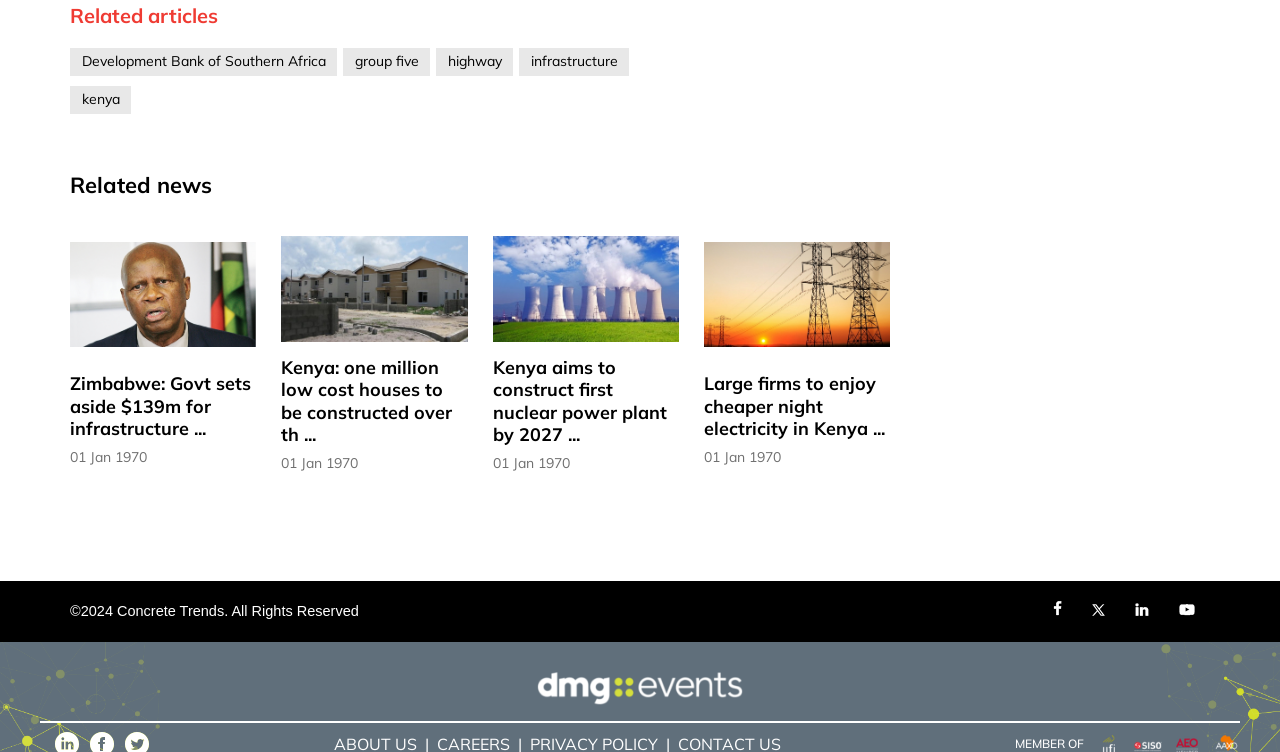From the webpage screenshot, predict the bounding box of the UI element that matches this description: "Development Bank of Southern Africa".

[0.064, 0.068, 0.254, 0.097]